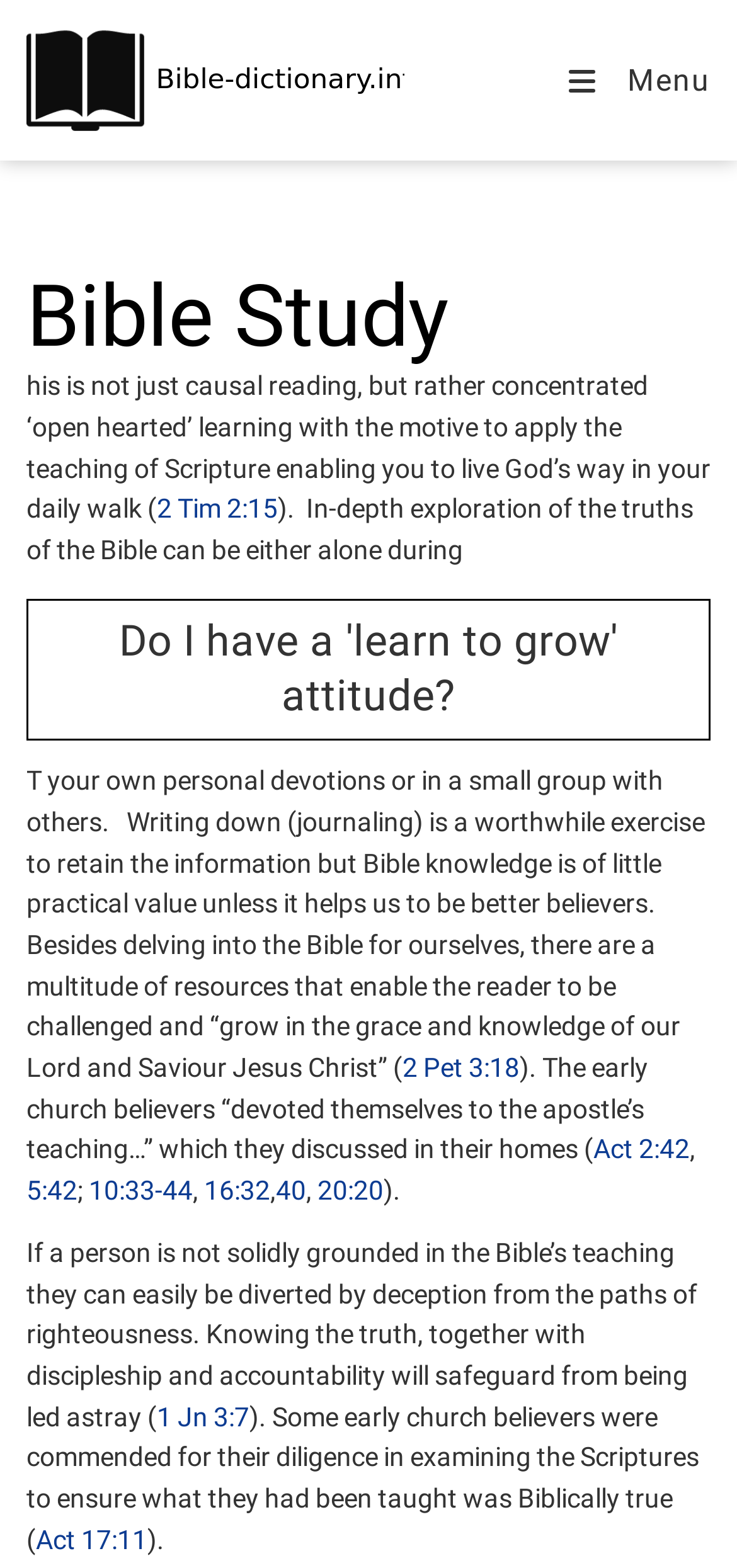Deliver a detailed narrative of the webpage's visual and textual elements.

This webpage is about Bible study and provides resources for in-depth exploration of the Bible. At the top left corner, there is a logo image, and next to it, a button to open mobile navigation. On the top center, there is a heading "Bible Study" in a prominent font size. 

Below the heading, there is a paragraph of text that discusses the importance of concentrated learning from the Bible to apply its teachings in daily life. This paragraph includes a link to "2 Tim 2:15". 

Following this, there is a heading "Do I have a 'learn to grow' attitude?" which is positioned below the previous paragraph. 

The webpage then continues with a long passage of text that discusses the importance of personal devotions, journaling, and using various resources to grow in faith. This passage includes links to several Bible verses, including "2 Pet 3:18", "Act 2:42", "Act 5:42", "Act 10:33-44", "Act 16:32", and "Act 20:20". 

Further down, there is another passage of text that warns about the dangers of deception and the importance of knowing the truth, discipleship, and accountability. This passage includes a link to "1 Jn 3:7". 

Finally, the webpage concludes with a passage that commends early church believers for their diligence in examining the Scriptures, including a link to "Act 17:11".